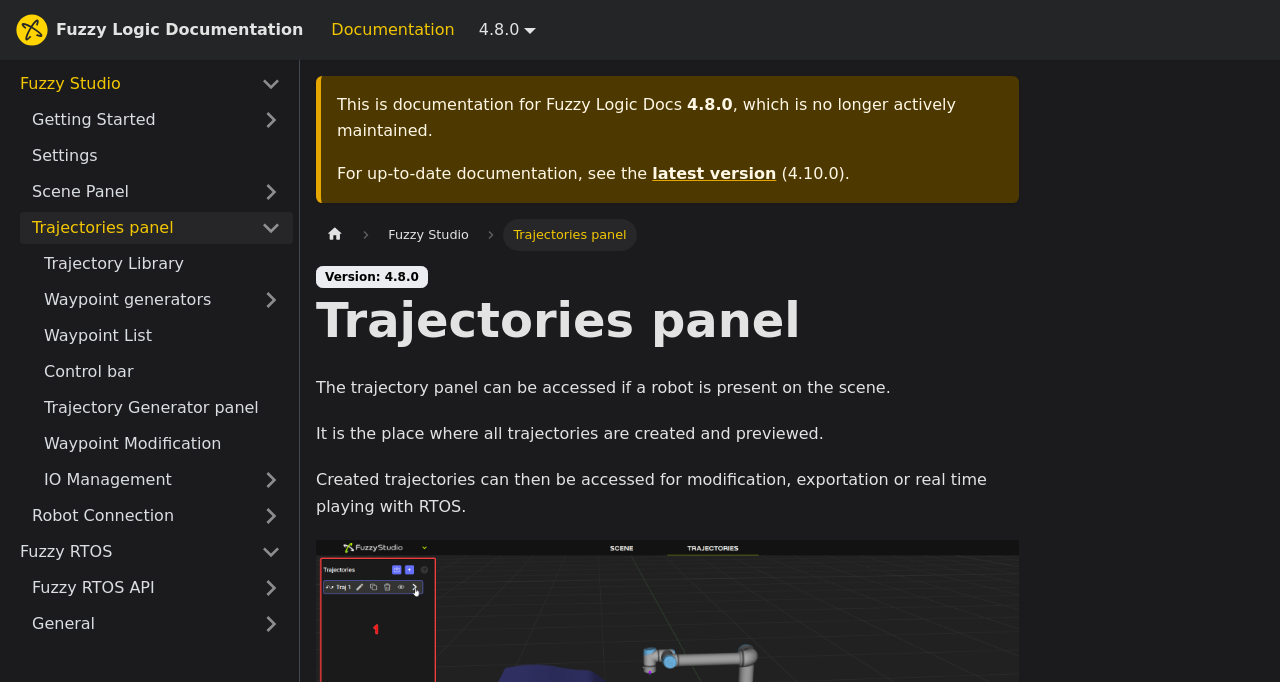Create a detailed summary of all the visual and textual information on the webpage.

The webpage is a documentation page for Fuzzy Logic Docs, specifically the Trajectories panel. At the top, there is a navigation bar with a Fuzzy Studio logo on the left and a link to the documentation on the right. Below the navigation bar, there is a button with the version number 4.8.0, which has a dropdown menu with links to various categories, including Fuzzy Studio, Getting Started, Scene Panel, and more.

On the left side of the page, there is a sidebar with links to different sections, including Trajectories panel, Trajectory Library, Waypoint generators, and more. The sidebar is categorized into sections, with some sections expanded and others collapsed.

In the main content area, there is an alert message that appears to be a notification about the documentation being outdated. Below the alert message, there is a heading that reads "Trajectories panel" and a brief description of the panel, stating that it can be accessed if a robot is present on the scene. The description also explains that the panel is where trajectories are created and previewed, and that created trajectories can be modified, exported, or played in real-time with RTOS.

Above the main content area, there is a breadcrumbs navigation bar with links to the Home page and Fuzzy Studio.